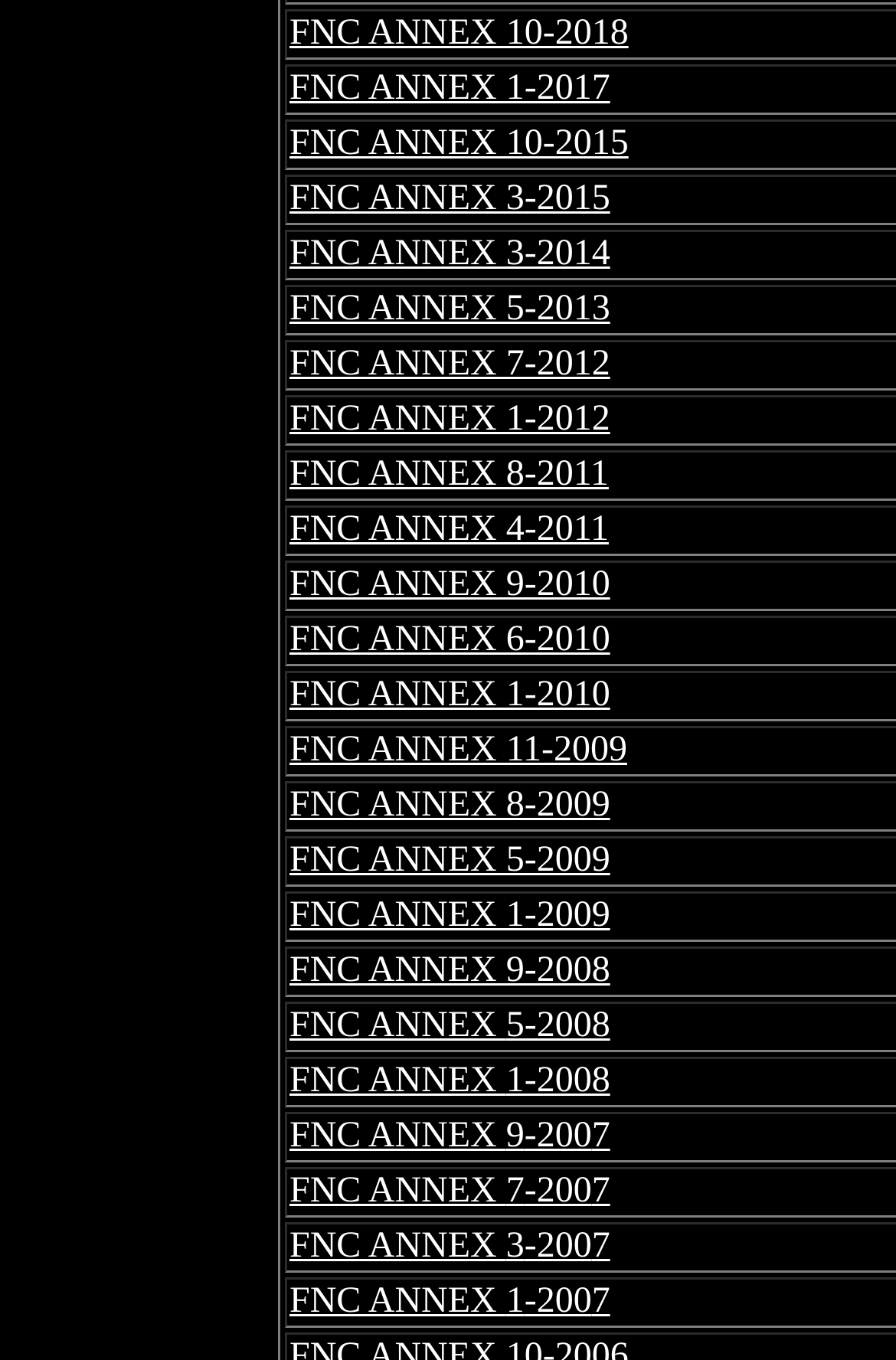Please locate the clickable area by providing the bounding box coordinates to follow this instruction: "browse FNC ANNEX 3-2015".

[0.323, 0.132, 0.681, 0.16]